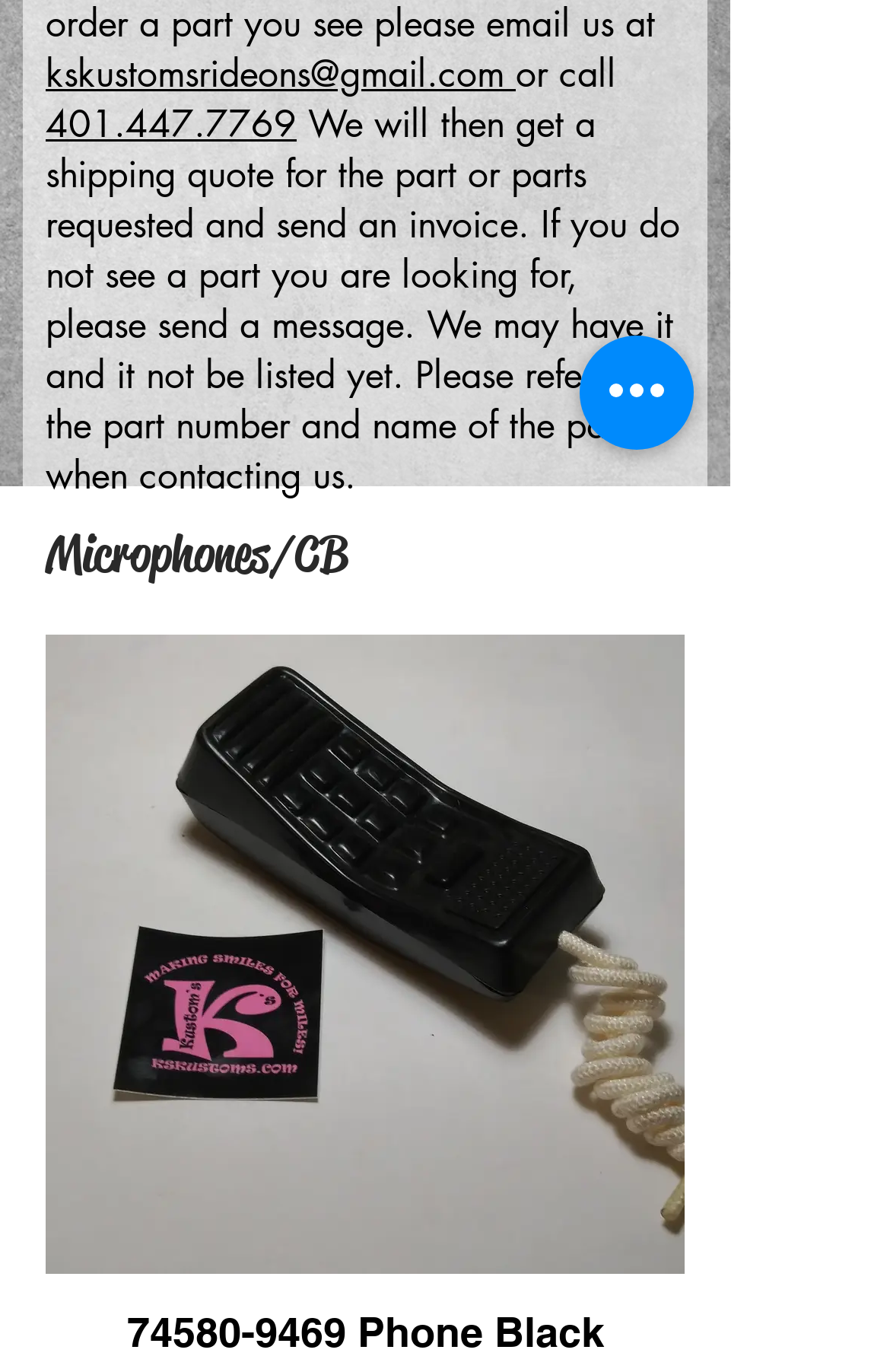Locate the bounding box of the UI element described in the following text: "kskustomsrideons@gmail.com".

[0.051, 0.037, 0.579, 0.072]